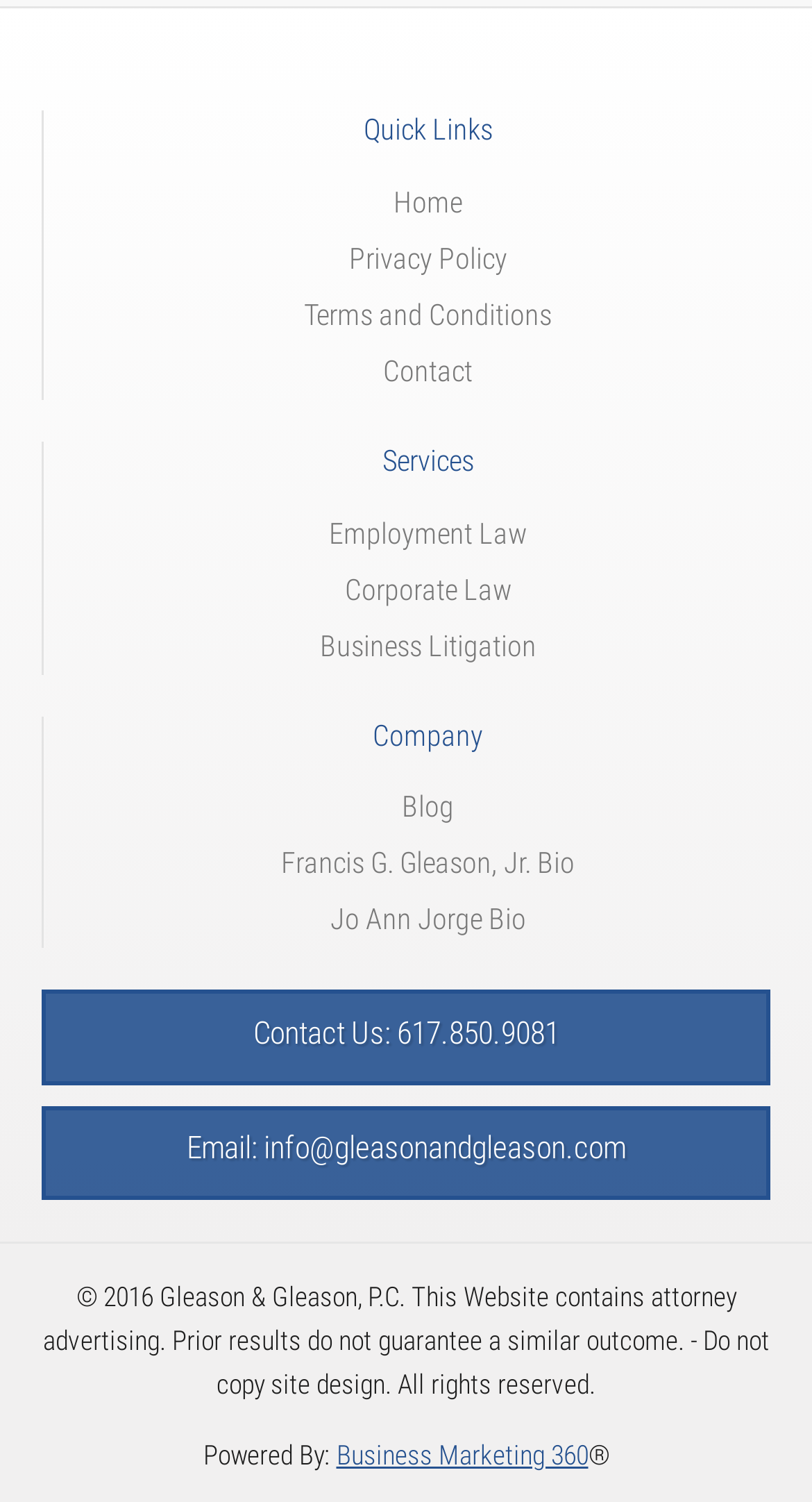Give a one-word or one-phrase response to the question:
What is the website powered by?

Business Marketing 360